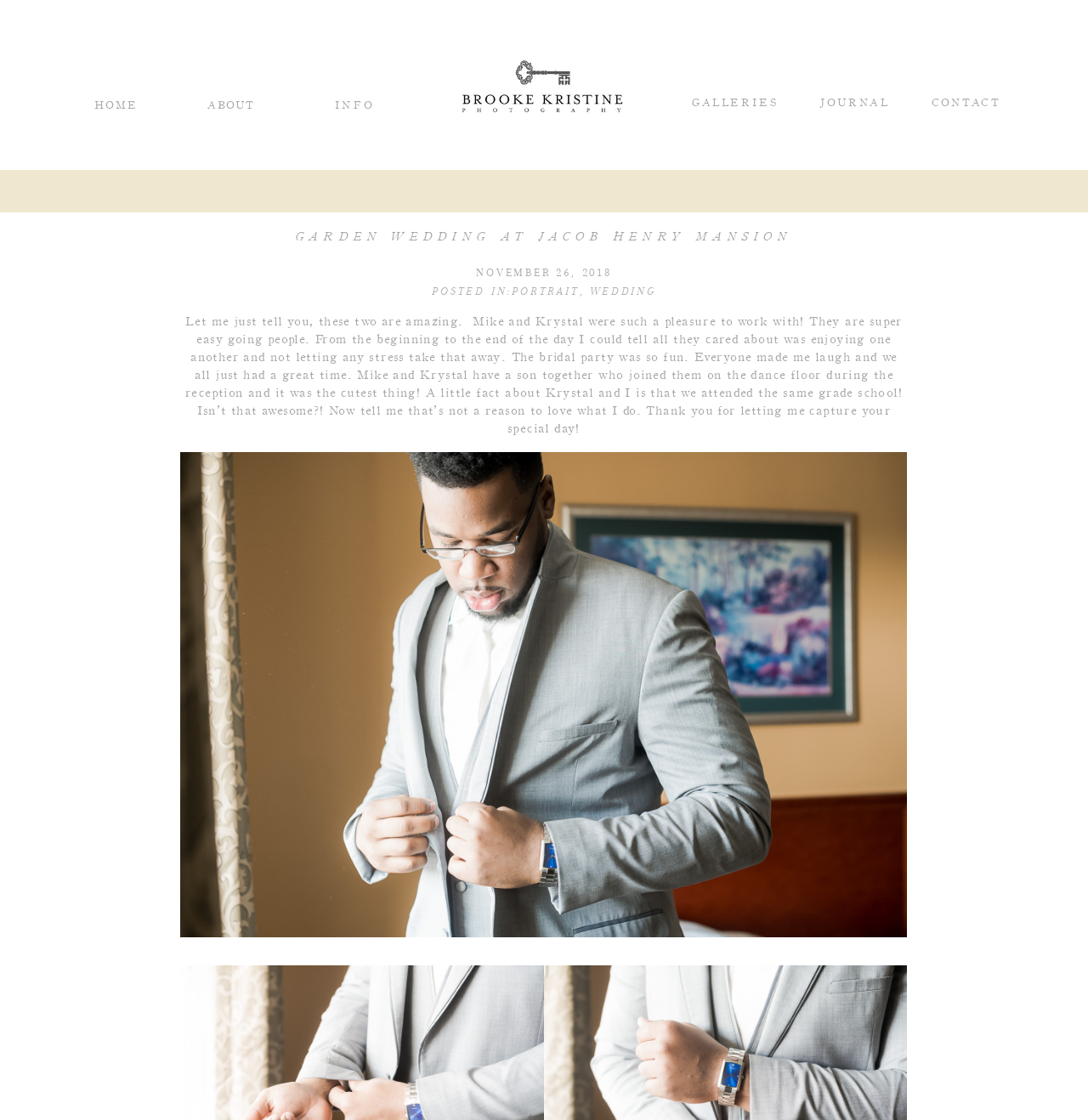Can you identify the bounding box coordinates of the clickable region needed to carry out this instruction: 'view galleries'? The coordinates should be four float numbers within the range of 0 to 1, stated as [left, top, right, bottom].

[0.626, 0.085, 0.726, 0.098]